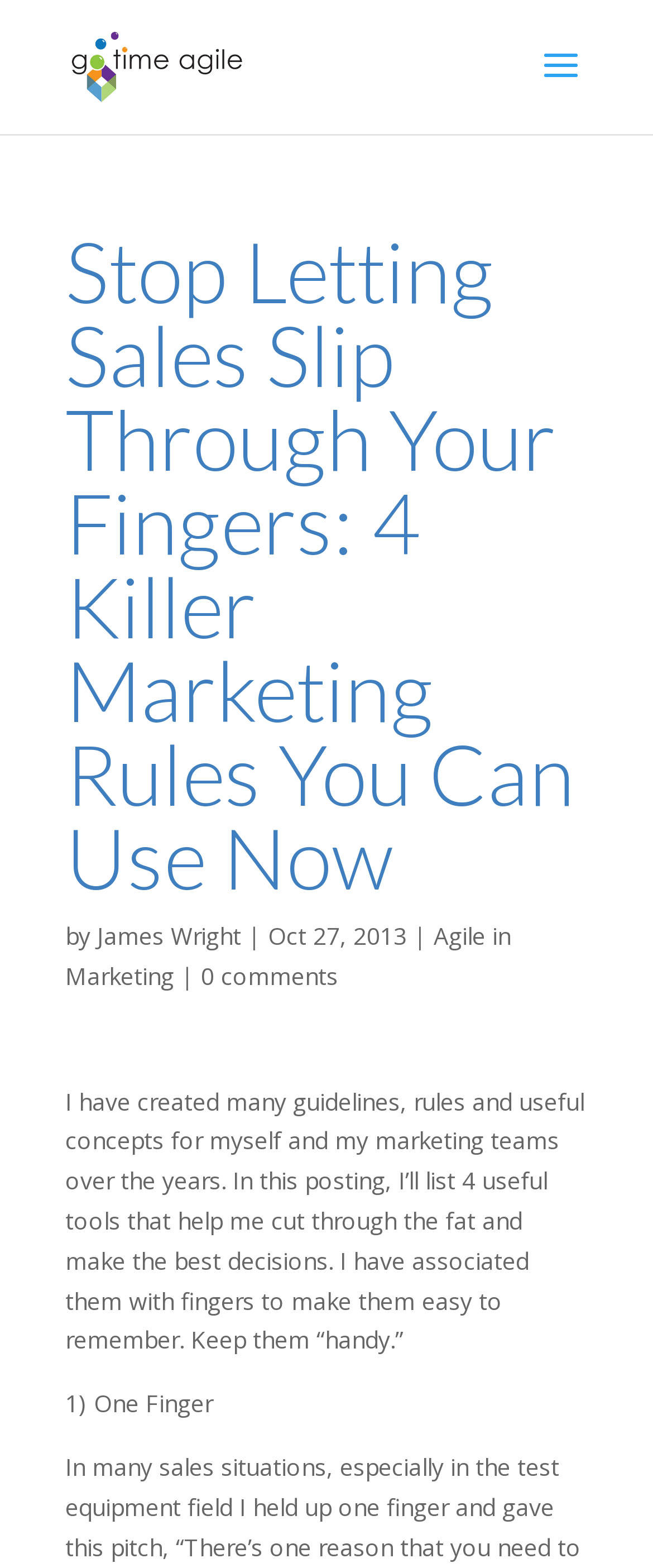Please study the image and answer the question comprehensively:
How many useful tools are listed in this posting?

The text in the webpage mentions 'I’ll list 4 useful tools that help me cut through the fat and make the best decisions'.